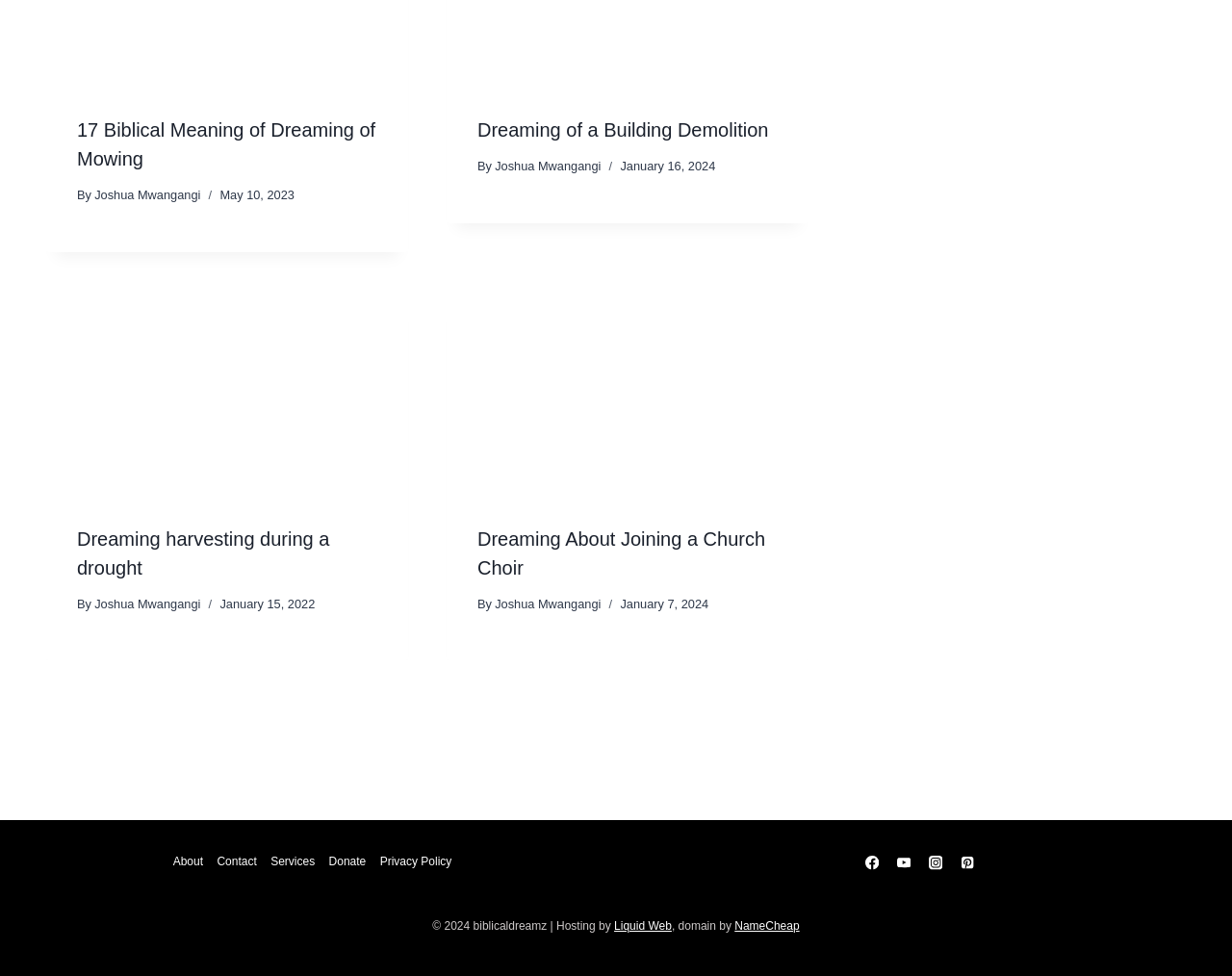Answer succinctly with a single word or phrase:
Who is the author of the second article?

Joshua Mwangangi